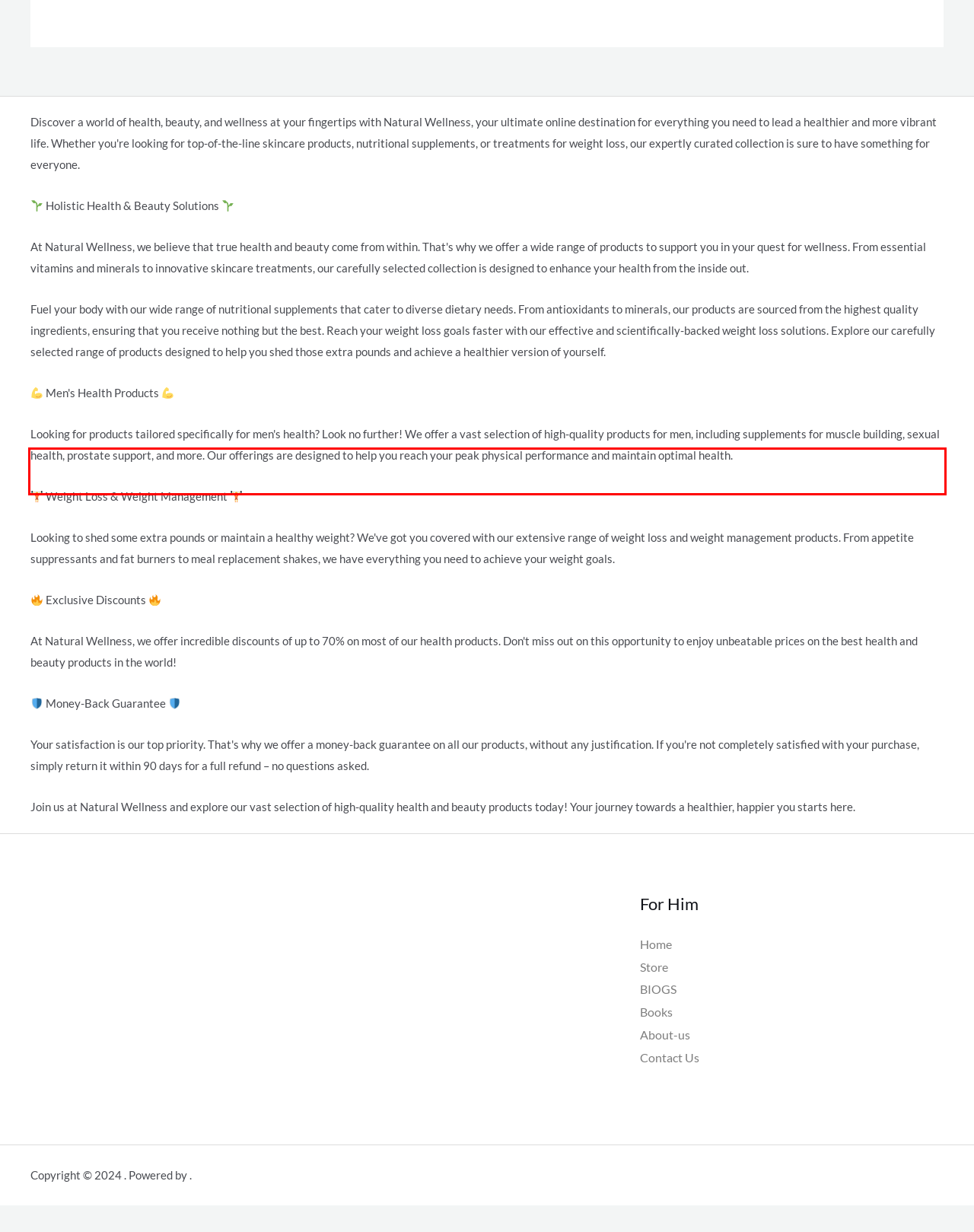Identify the text inside the red bounding box in the provided webpage screenshot and transcribe it.

Looking for products tailored specifically for men's health? Look no further! We offer a vast selection of high-quality products for men, including supplements for muscle building, sexual health, prostate support, and more. Our offerings are designed to help you reach your peak physical performance and maintain optimal health.